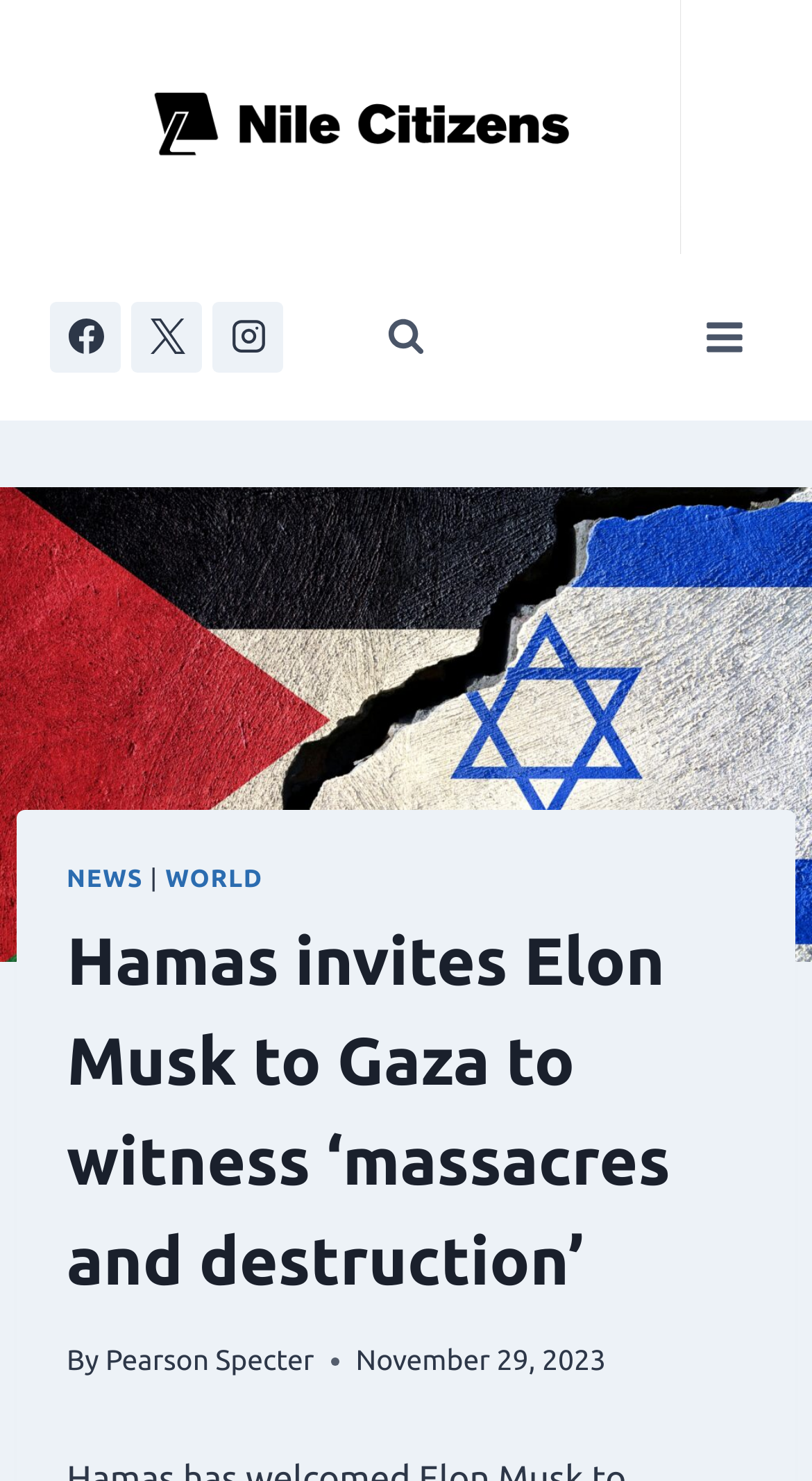Generate a thorough description of the webpage.

The webpage appears to be a news article page. At the top, there are several social media links, including Facebook, Instagram, and an "X" icon, each accompanied by a small image. These links are positioned horizontally, with Facebook on the left, followed by the "X" icon, and then Instagram on the right.

Below the social media links, there is a search form button and an "Open menu" button, which contains a toggle menu image. The "Open menu" button is located on the right side of the page.

The main content of the page is a news article with the title "Hamas invites Elon Musk to Gaza to witness ‘massacres and destruction’". The title is a heading that spans the entire width of the page. Below the title, there is a byline that reads "By Pearson Specter" and a timestamp indicating the article was published on November 29, 2023.

The article's content is not explicitly described in the accessibility tree, but it likely follows the title and byline. There are no images mentioned in the accessibility tree that are directly related to the article's content.